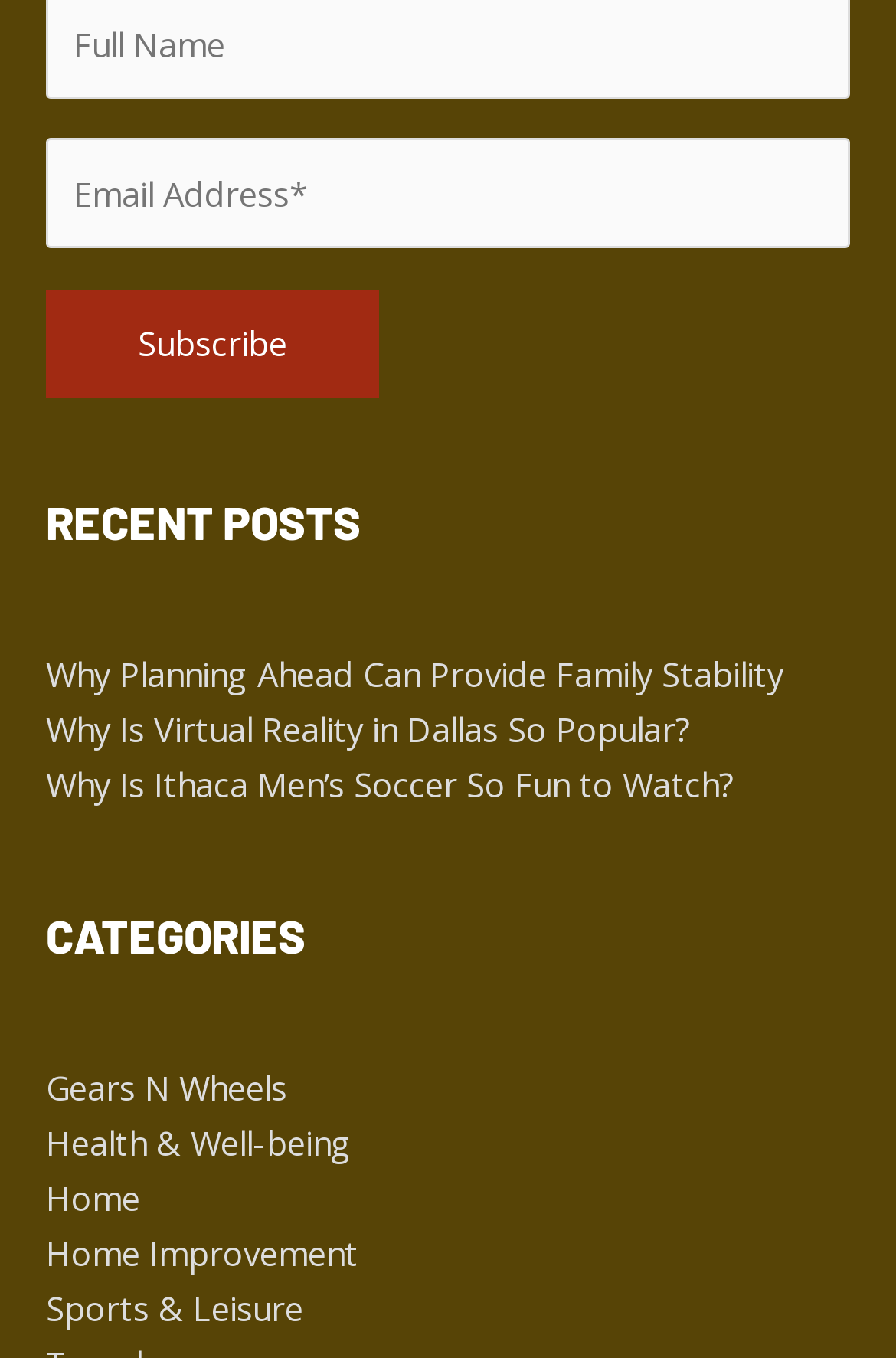Could you highlight the region that needs to be clicked to execute the instruction: "Enter email address"?

[0.051, 0.102, 0.949, 0.183]